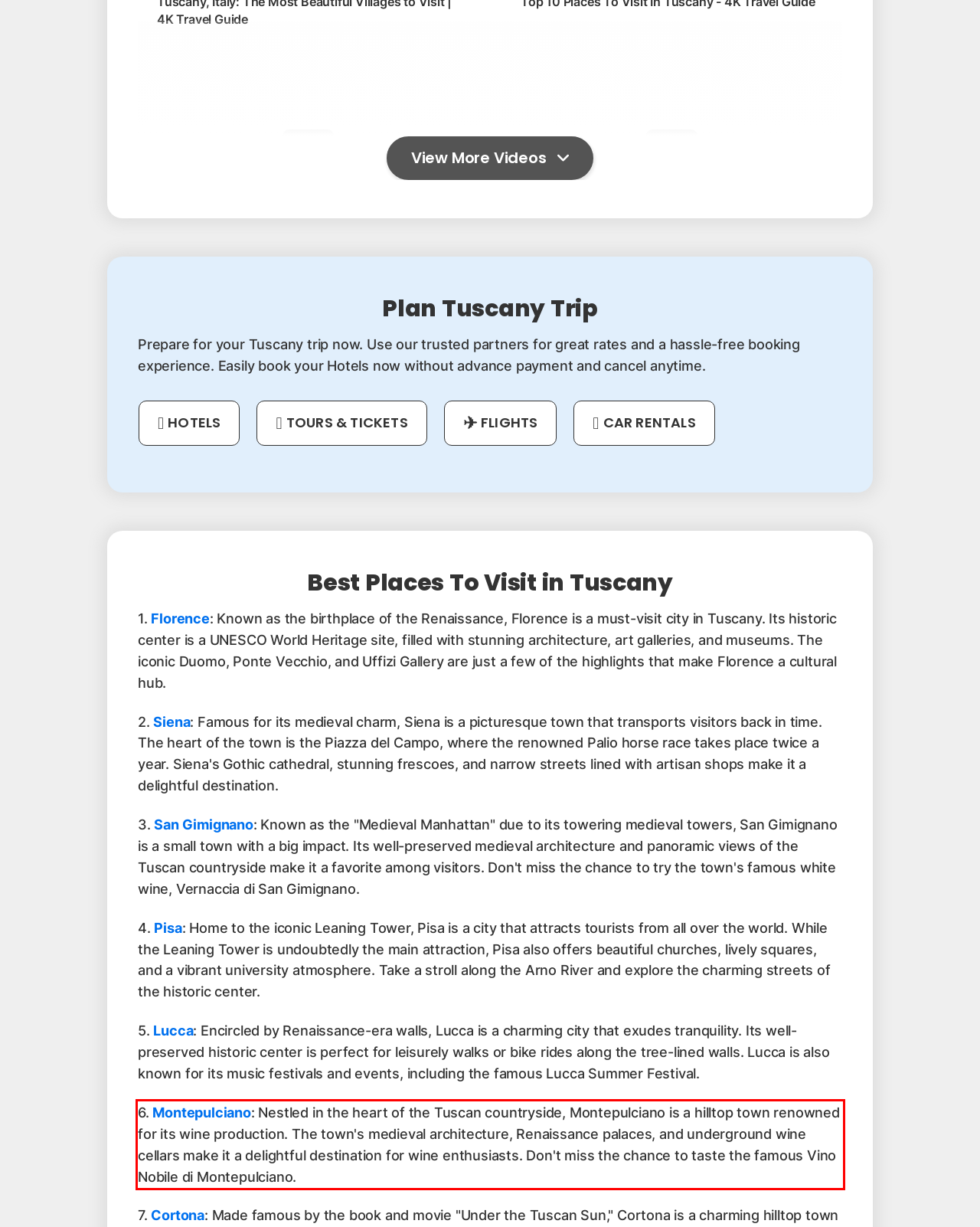Given a webpage screenshot, identify the text inside the red bounding box using OCR and extract it.

6. Montepulciano: Nestled in the heart of the Tuscan countryside, Montepulciano is a hilltop town renowned for its wine production. The town's medieval architecture, Renaissance palaces, and underground wine cellars make it a delightful destination for wine enthusiasts. Don't miss the chance to taste the famous Vino Nobile di Montepulciano.